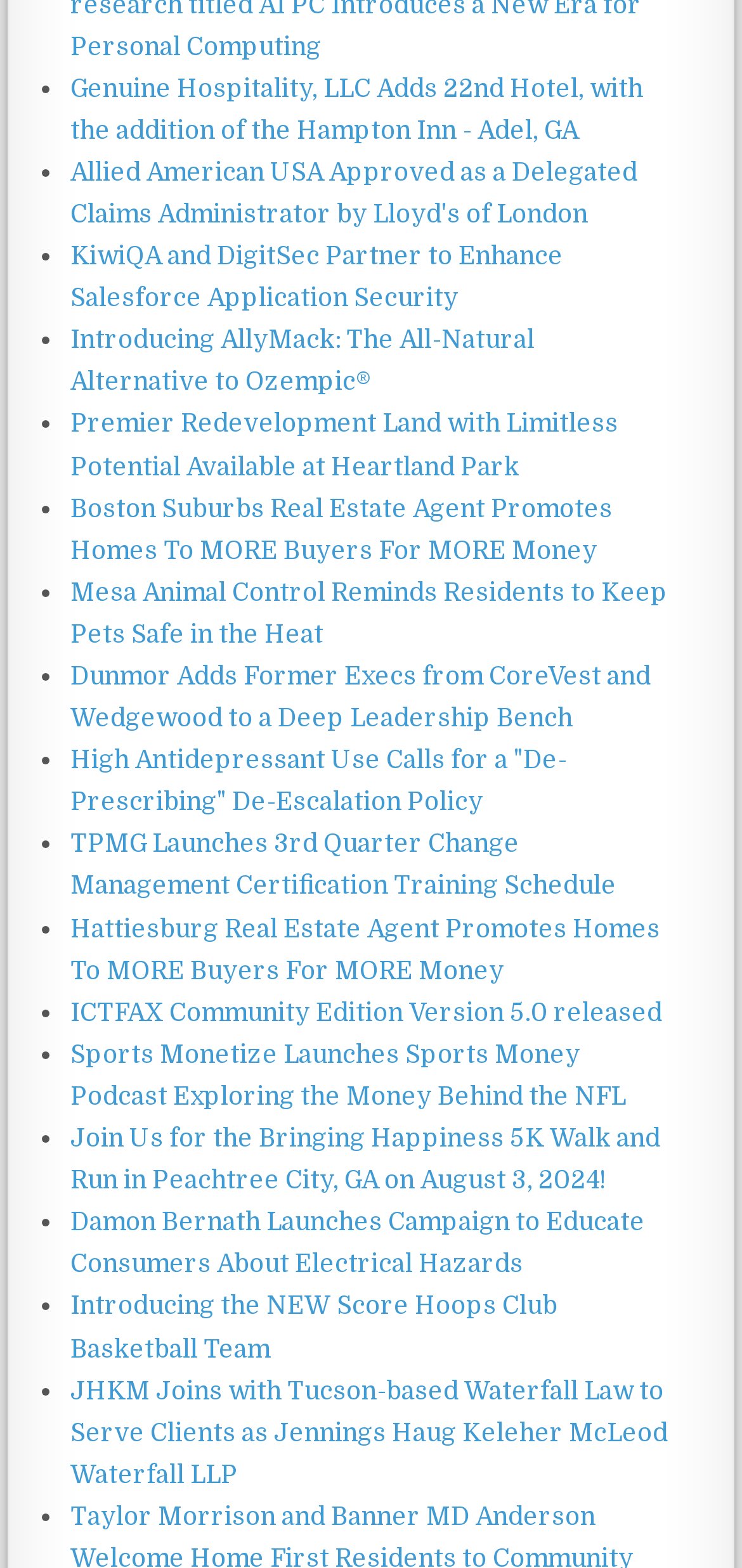Are the news articles organized in any particular order?
Using the image, respond with a single word or phrase.

No